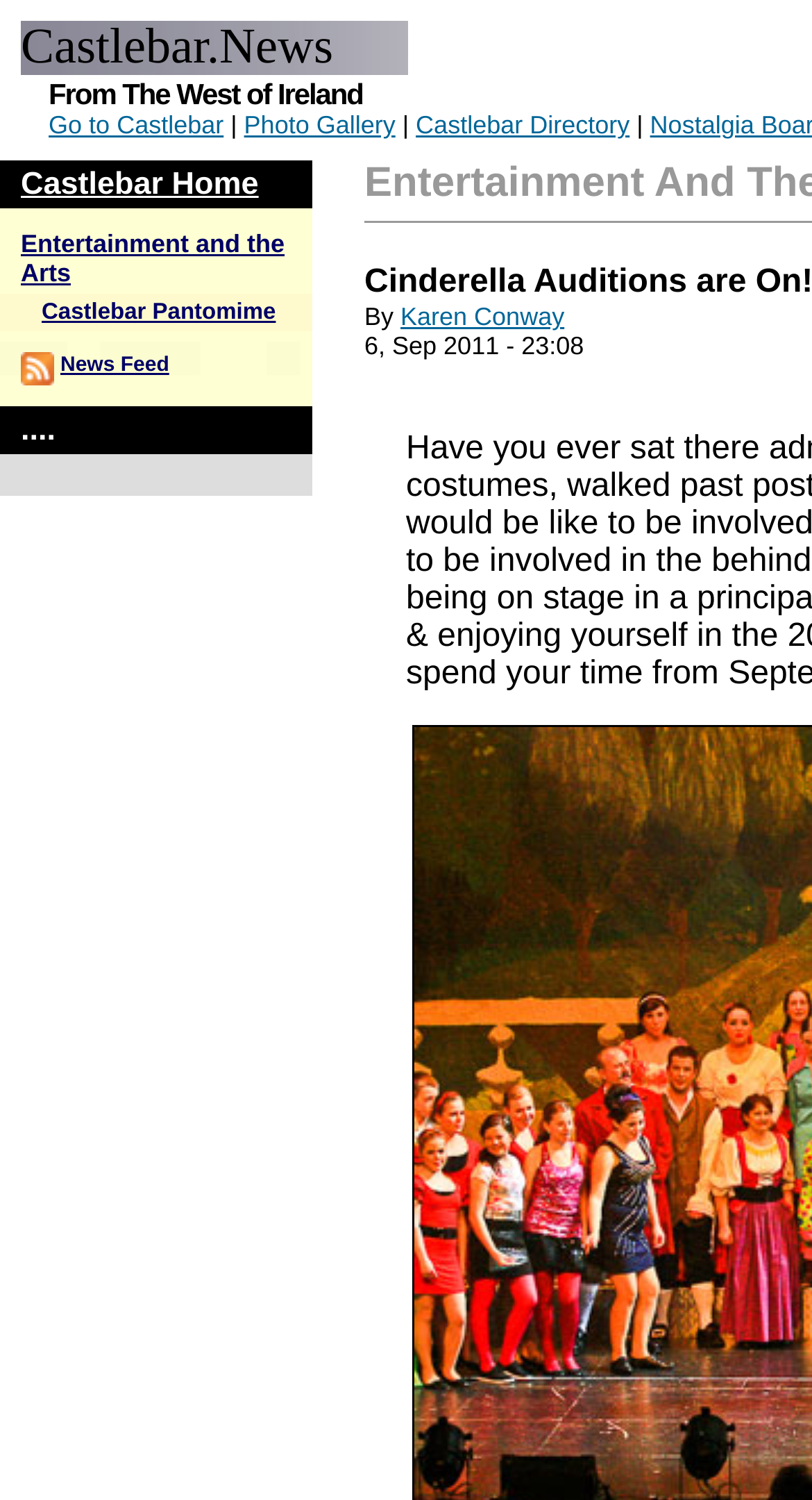Identify the bounding box coordinates for the element you need to click to achieve the following task: "Check Castlebar Directory". Provide the bounding box coordinates as four float numbers between 0 and 1, in the form [left, top, right, bottom].

[0.512, 0.074, 0.775, 0.093]